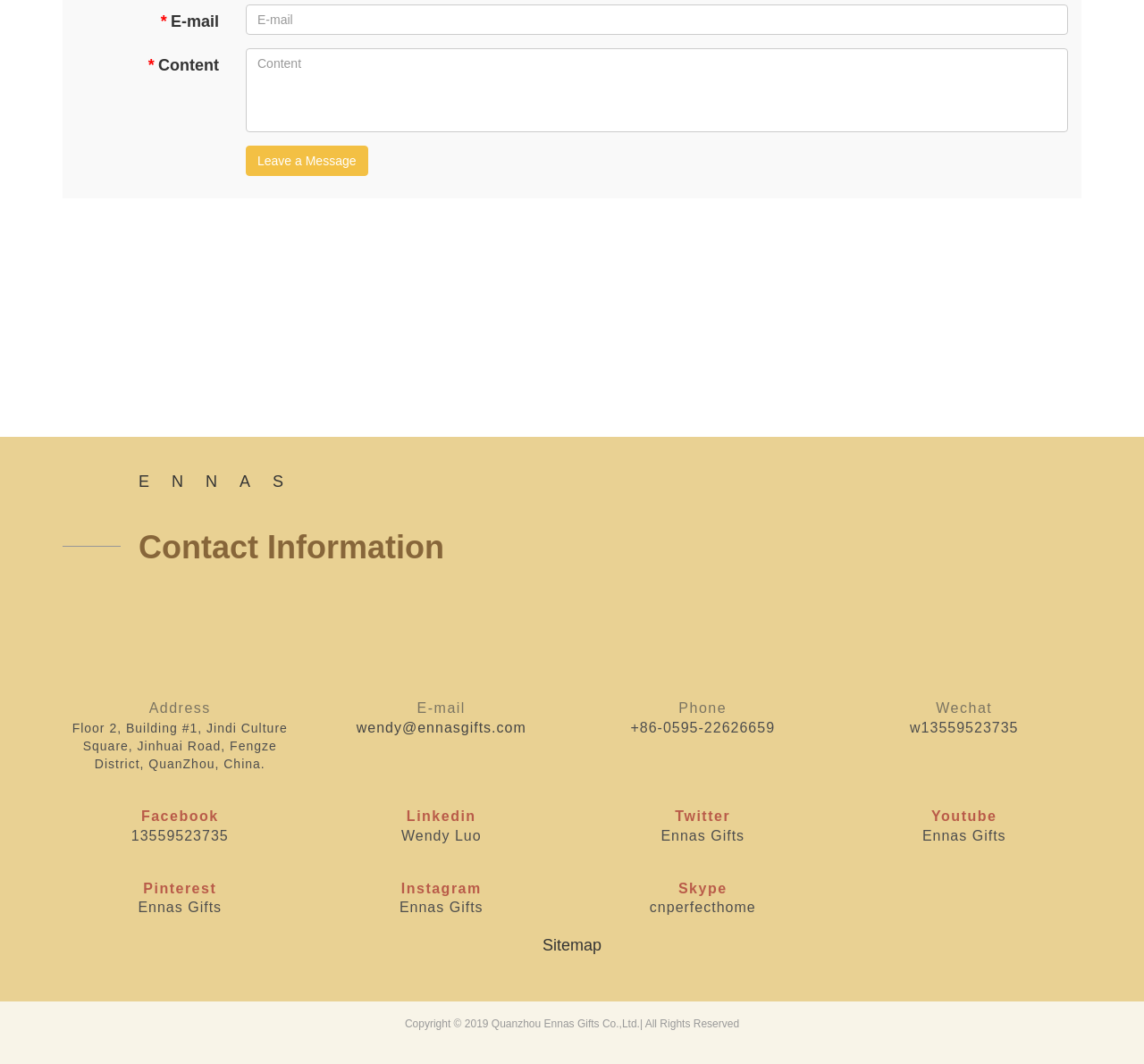Locate the UI element that matches the description Sitemap in the webpage screenshot. Return the bounding box coordinates in the format (top-left x, top-left y, bottom-right x, bottom-right y), with values ranging from 0 to 1.

[0.474, 0.88, 0.526, 0.897]